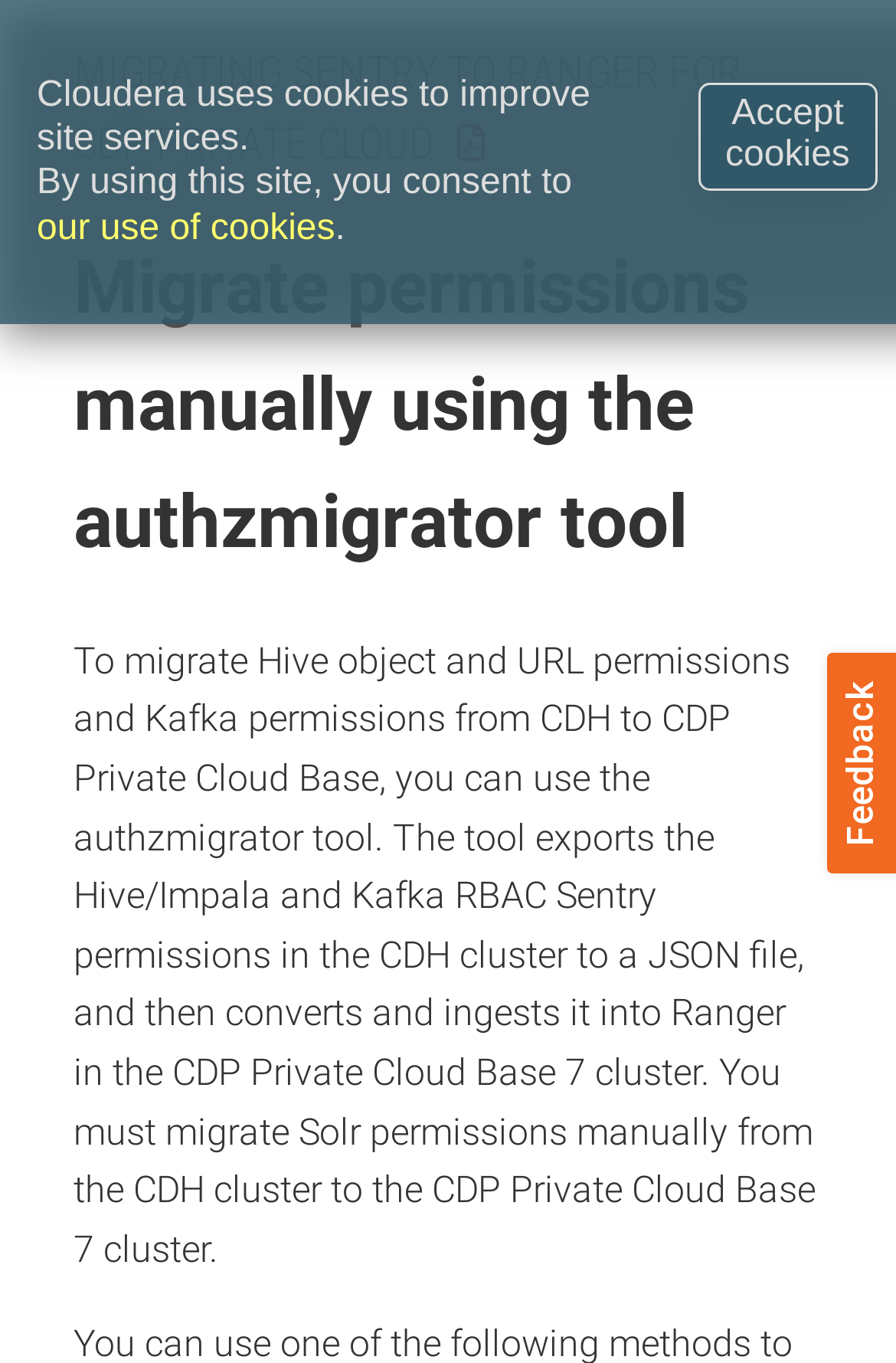Could you please study the image and provide a detailed answer to the question:
What tool is used to migrate Hive object and URL permissions?

The webpage describes a process to migrate Hive object and URL permissions from CDH to CDP Private Cloud Base, and it mentions that the authzmigrator tool is used for this purpose.